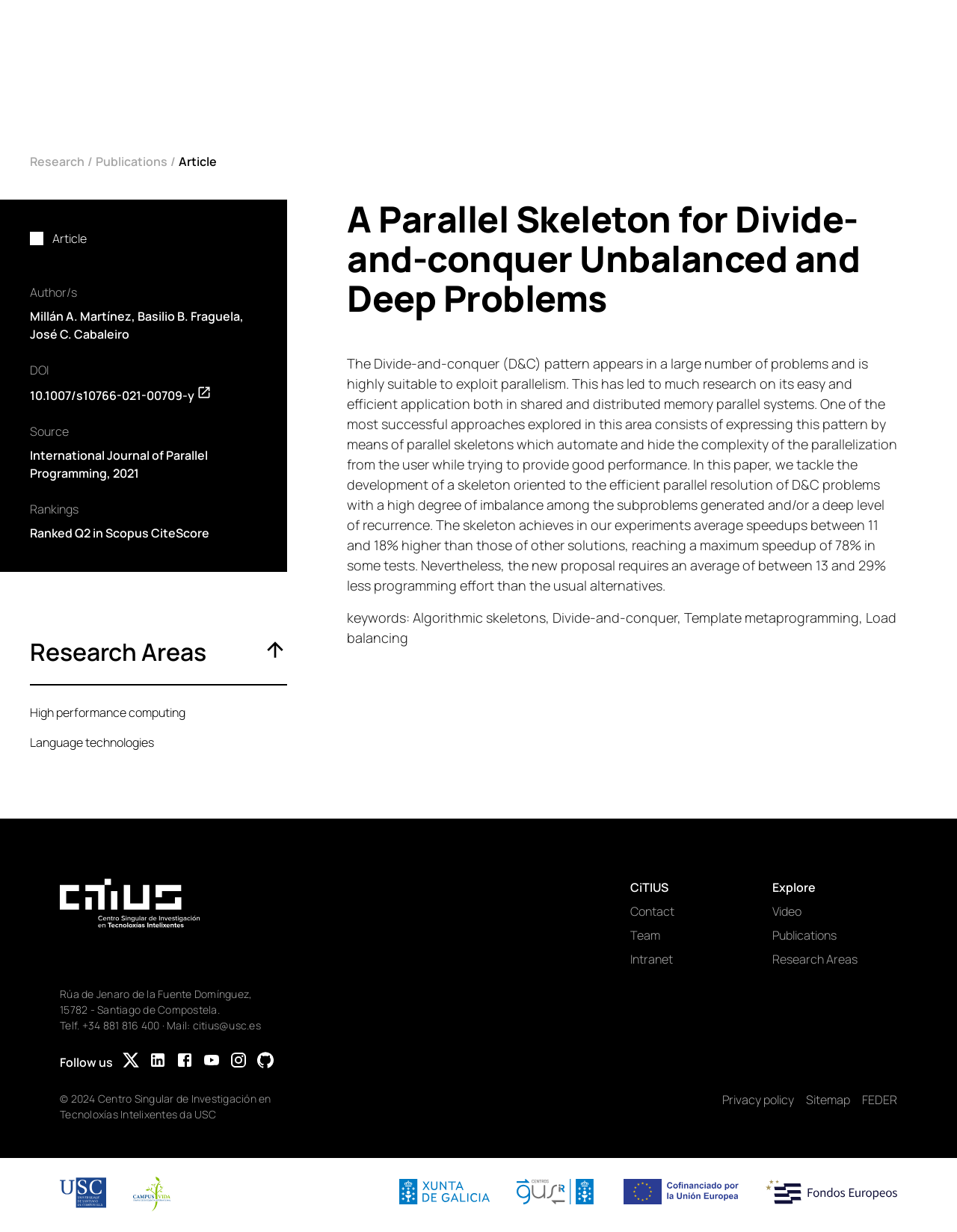Please respond to the question with a concise word or phrase:
What is the name of the institution associated with the research?

CiTIUS